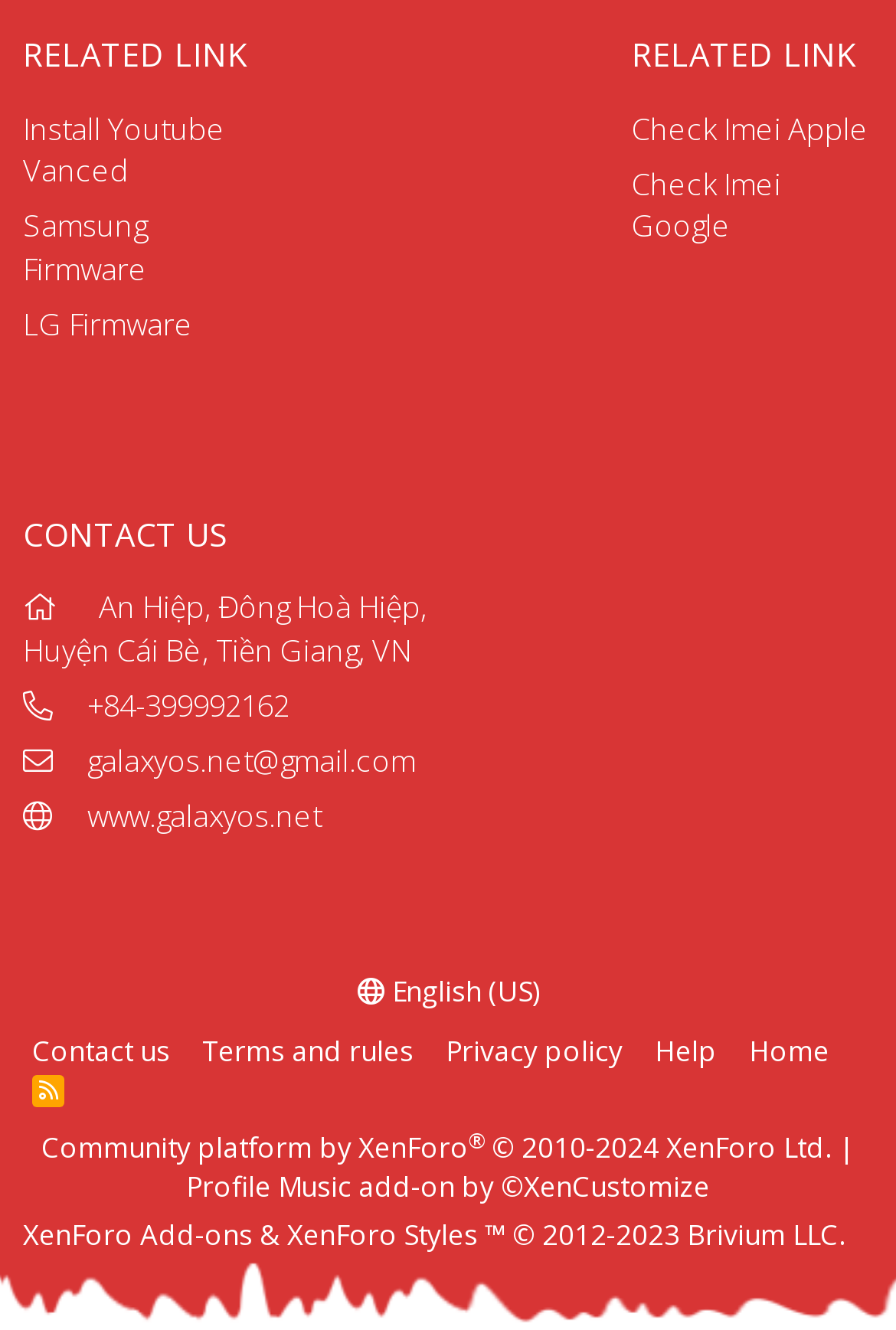Use one word or a short phrase to answer the question provided: 
What is the language of the website?

English (US)